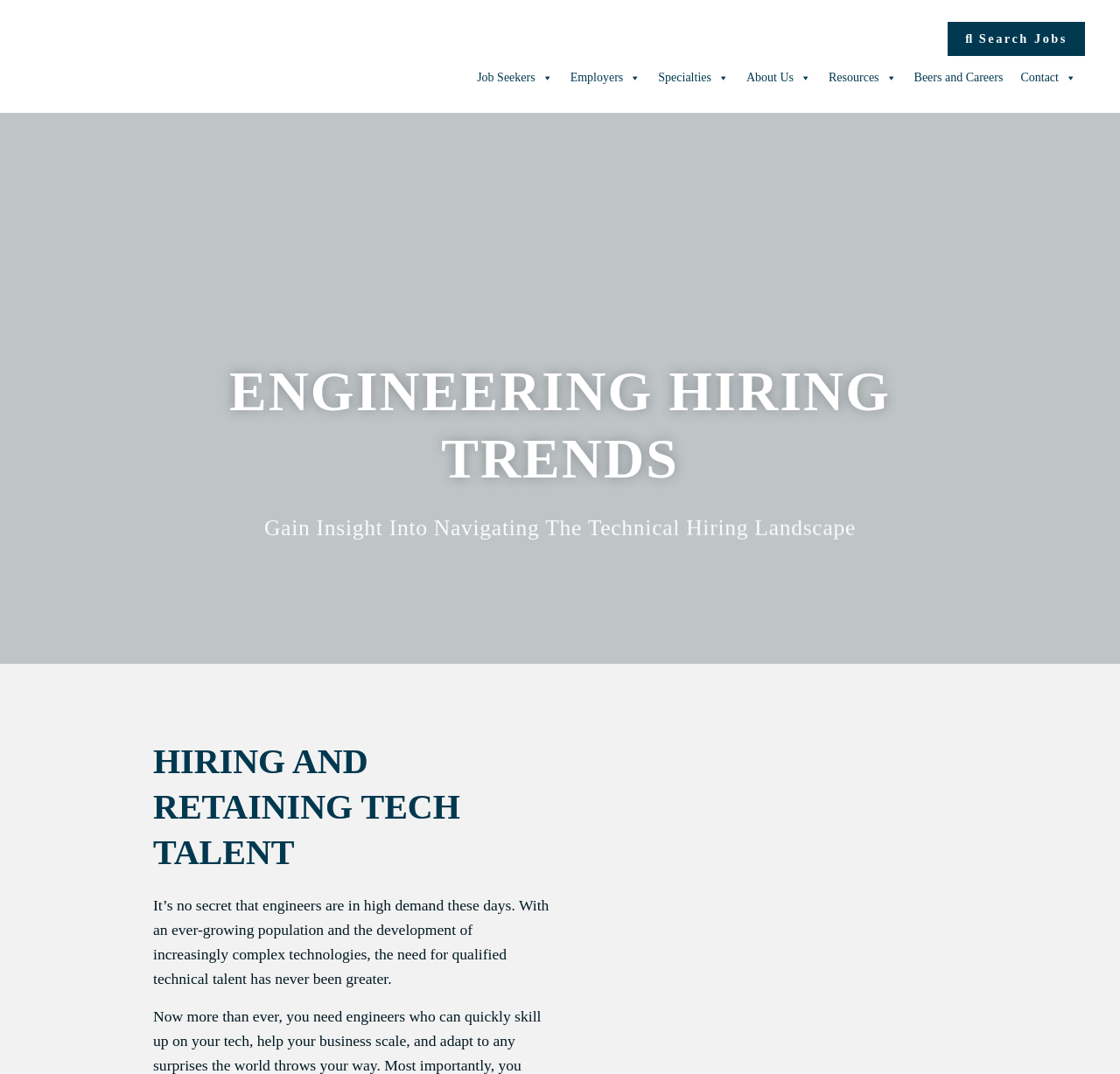What is the current demand for engineers?
Answer the question with detailed information derived from the image.

According to the StaticText elements, the text mentions that 'engineers are in high demand these days' which implies that the current demand for engineers is high.